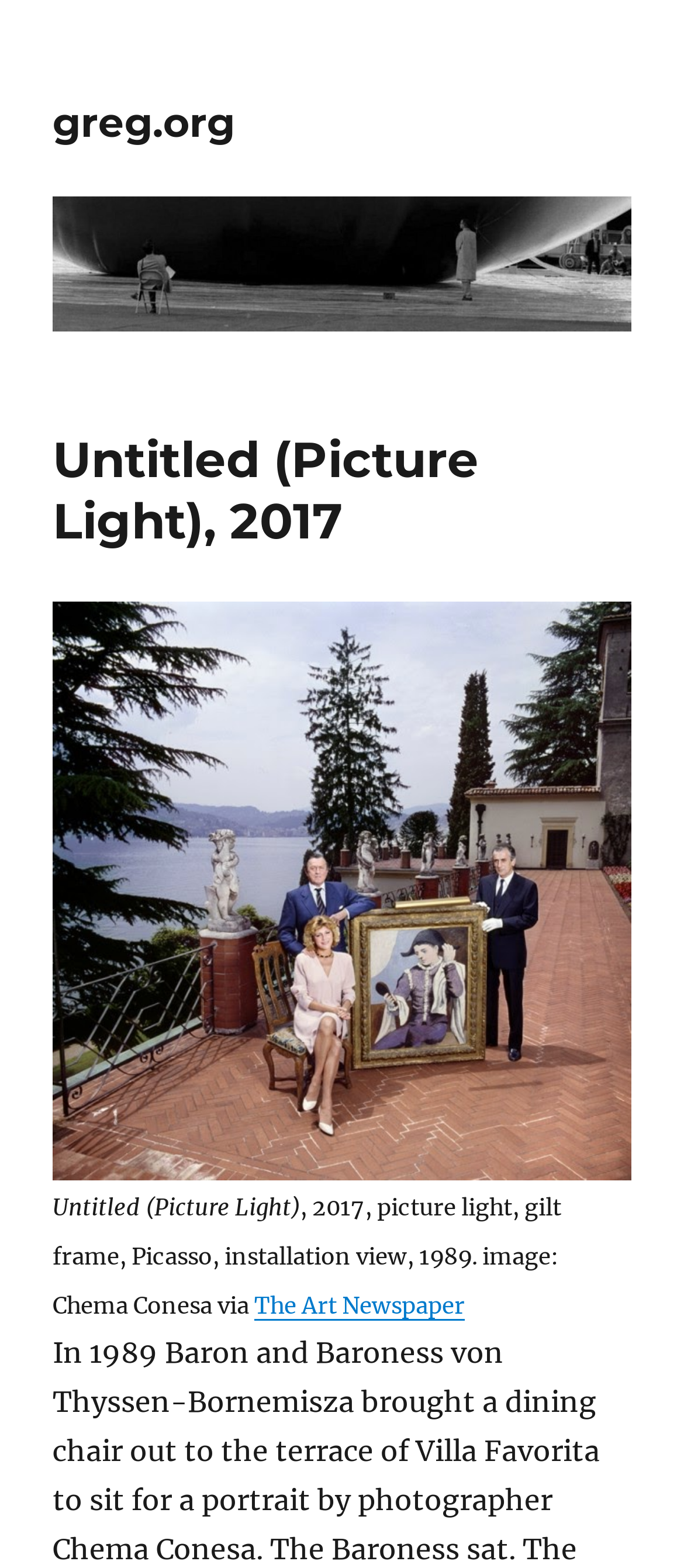Explain in detail what you observe on this webpage.

The webpage appears to be an art piece description page. At the top, there are two links with the same text "greg.org", one smaller and positioned at the top-left corner, and the other larger and spanning across the top of the page. 

Below the larger link, there is a header section that contains a heading with the title "Untitled (Picture Light), 2017". 

Underneath the header, there is a large image that takes up most of the page, depicting an art installation with a picture light in a gilt frame, attributed to Picasso. The image is accompanied by a descriptive text that reads, "2017, picture light, gilt frame, Picasso, installation view, 1989. image: Chema Conesa via". 

At the bottom of the page, there is a link to "The Art Newspaper".